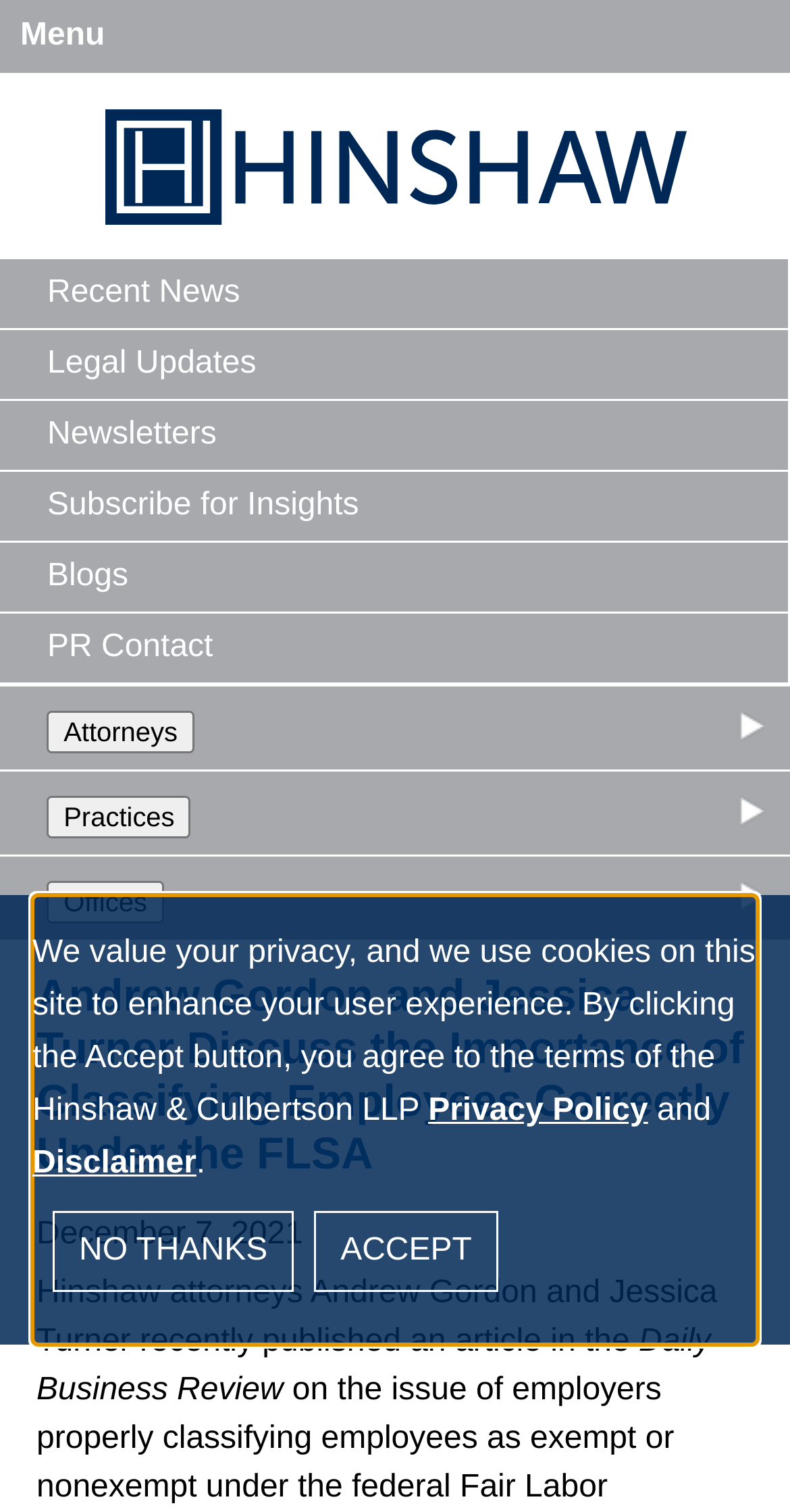Can you find the bounding box coordinates for the element that needs to be clicked to execute this instruction: "Click the Hinshaw & Culbertson LLP link"? The coordinates should be given as four float numbers between 0 and 1, i.e., [left, top, right, bottom].

[0.0, 0.0, 1.0, 0.149]